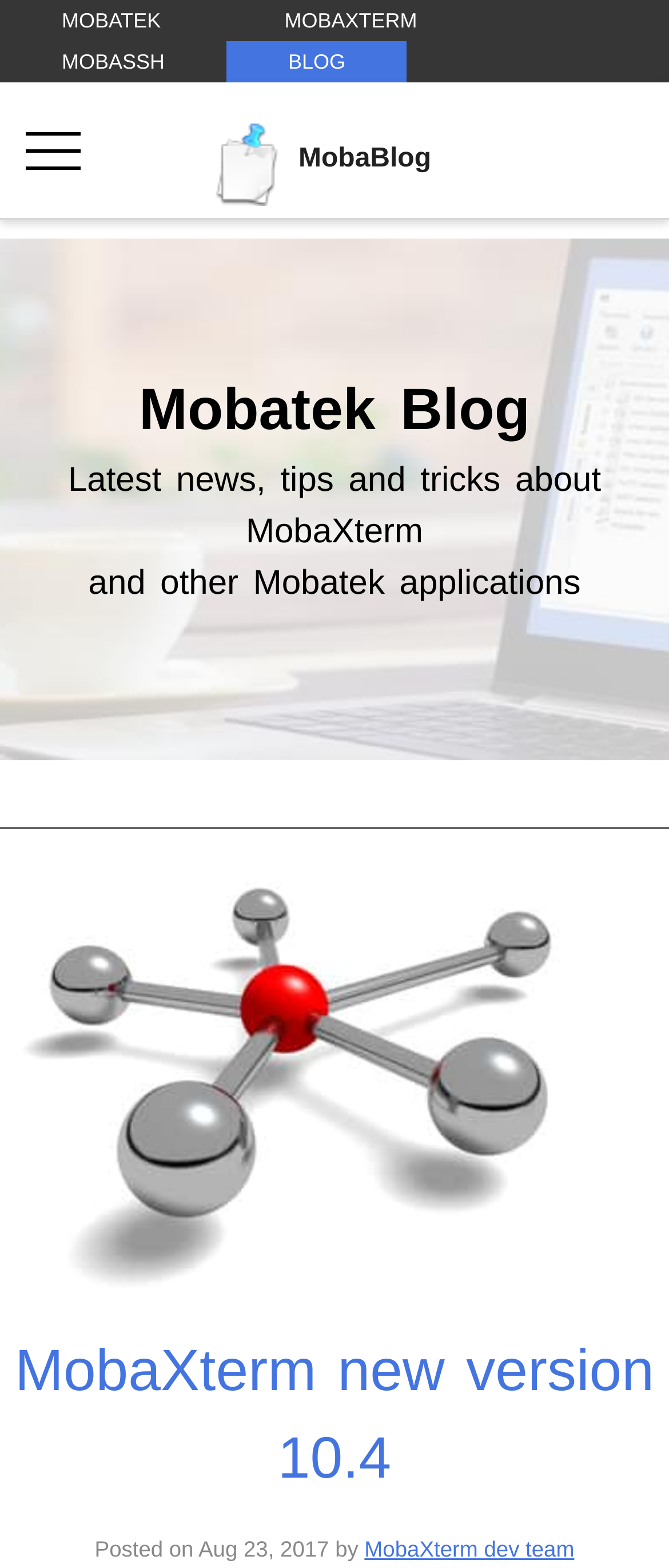Pinpoint the bounding box coordinates of the element to be clicked to execute the instruction: "read MobaXterm blog".

[0.308, 0.079, 0.692, 0.131]